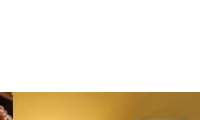Formulate a detailed description of the image content.

The image represents the "Dubois County Visitor's Center" located in Jasper, Indiana. This center serves as a hub for visitors looking to explore the rich offerings of the region, including its scenic landscapes and local attractions. The visitor's center plays a crucial role in promoting local tourism and providing valuable information to travelers about activities, accommodations, and events in the area. Jasper is celebrated for its beautiful parks, vibrant arts scene, and a welcoming community atmosphere, making it a top destination for both residents and visitors alike.